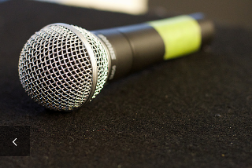What is the purpose of the mesh grille on the microphone?
Using the screenshot, give a one-word or short phrase answer.

to capture sound